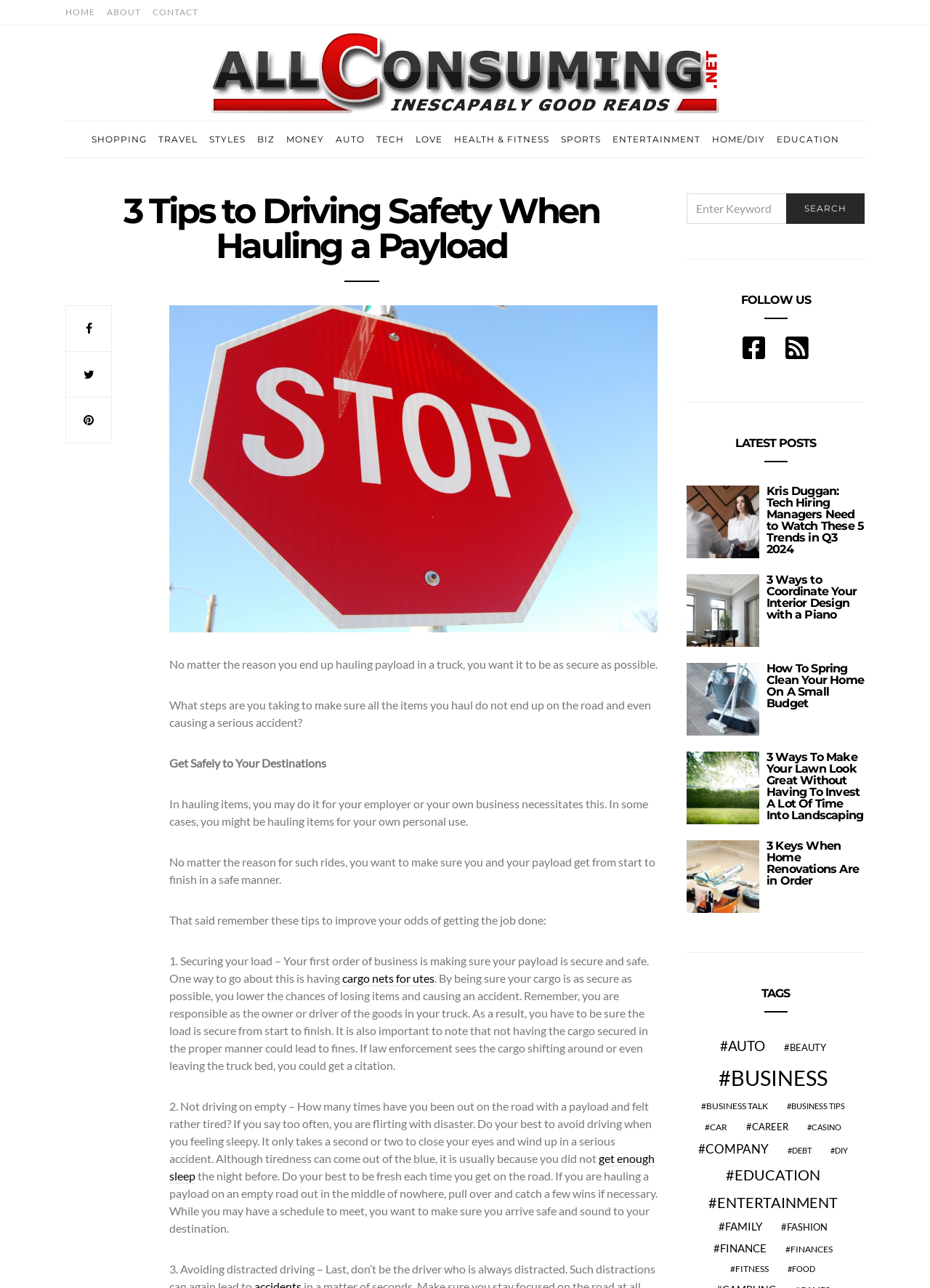What is the main topic of this webpage?
Give a detailed response to the question by analyzing the screenshot.

Based on the content of the webpage, it appears to be discussing safety tips for hauling payloads in trucks, which suggests that the main topic is driving safety.